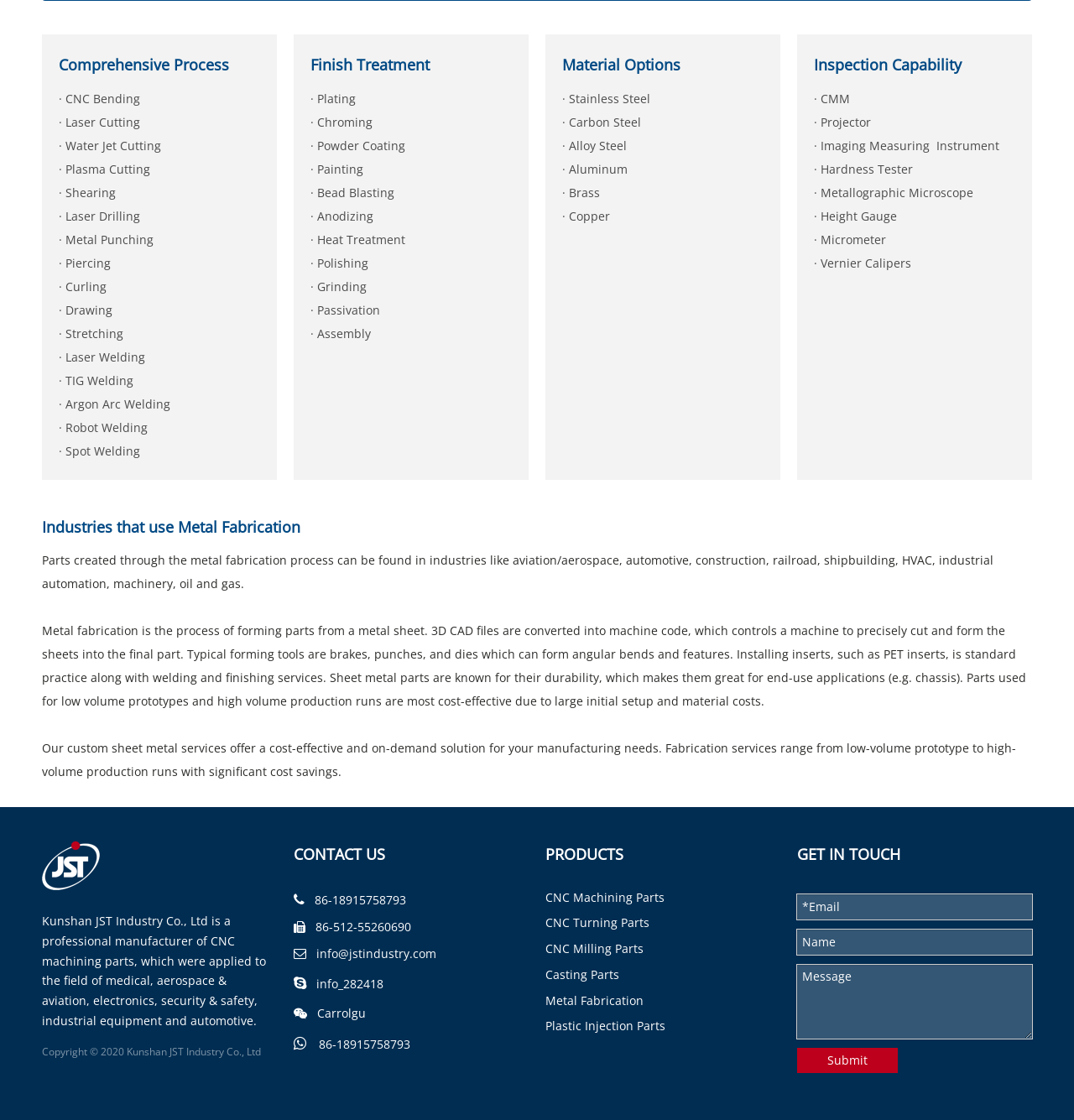What material is listed third under Material Options?
Look at the screenshot and respond with a single word or phrase.

Alloy Steel